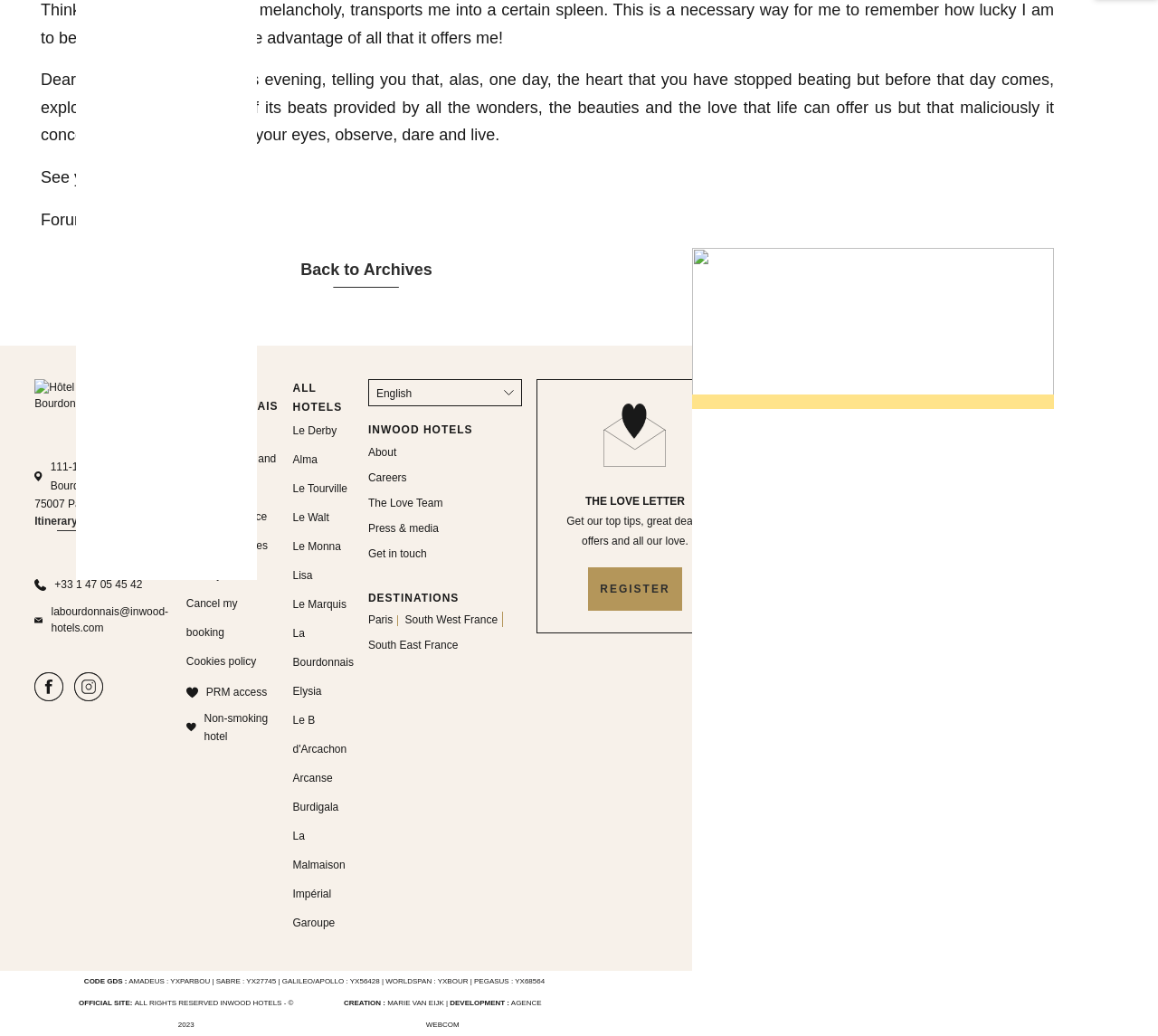Provide a short answer to the following question with just one word or phrase: What is the phone number to contact the hotel?

+33 1 47 05 45 42